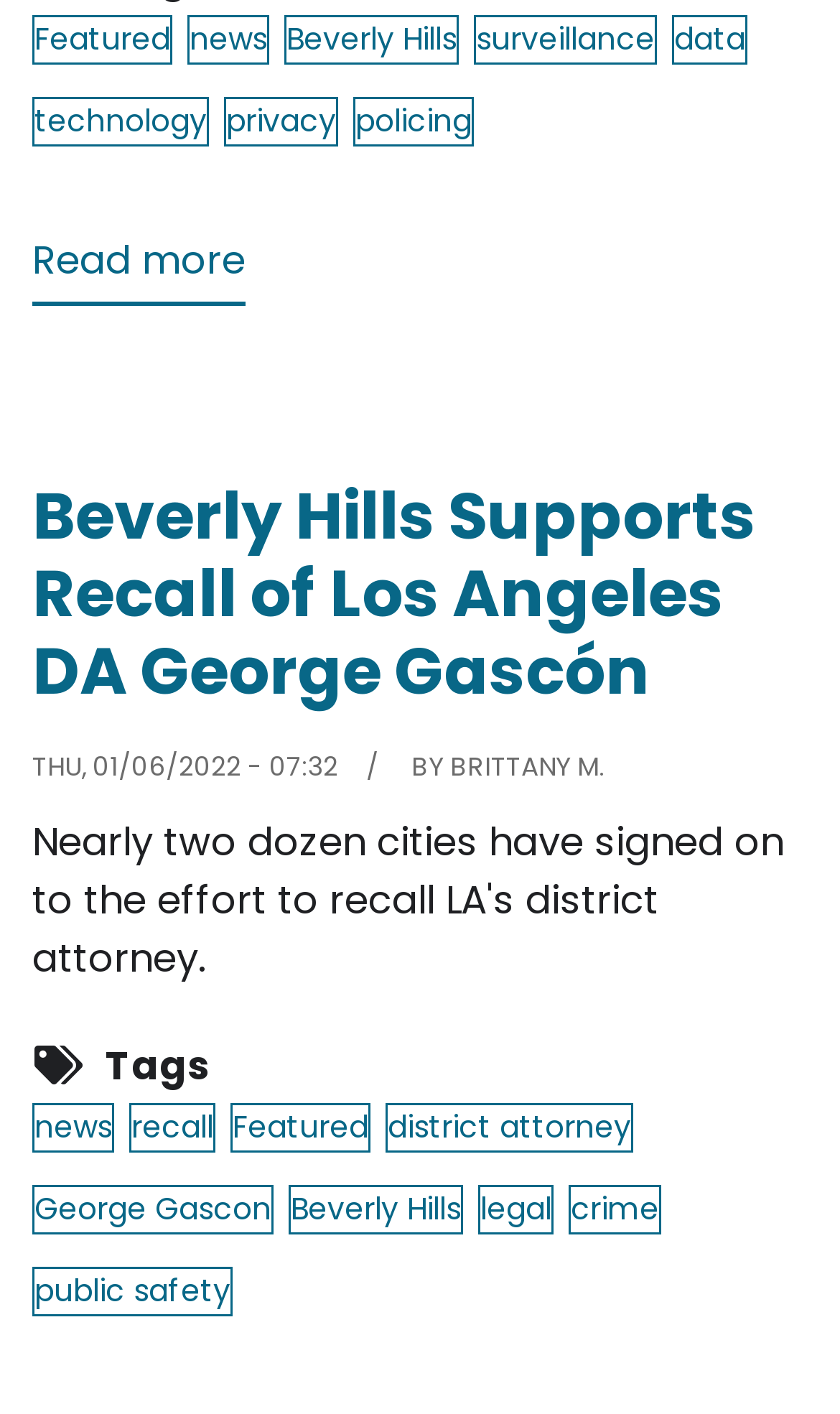Based on the visual content of the image, answer the question thoroughly: Who is the author of the article?

I searched for the author's name and found it next to the 'BY' label, which is 'BRITTANY M.'.